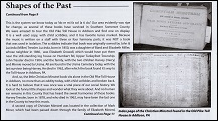Give a complete and detailed account of the image.

This image features an excerpt from the "Laurel Messenger" newsletter, highlighting an article titled "Shapes of the Past: The History of Shape Note Singing in Southern Somerset County, PA." The article, authored by Linda Marker and Duane Howard, explores the significance of shape note hymnals, which were essential to the social fabric of the community. It describes how these hymnals, particularly a rare copy from the Minerd.com Archives, were not just musical resources but also a vital part of local traditions, with young people traveling distances to participate in singing events. The newsletter serves as a historical record, connecting past practices with contemporary understandings of community and culture in the region. The article encapsulates the rich heritage of shape note singing and its impact on social gatherings, emphasizing both the musical and historical importance of these artifacts.